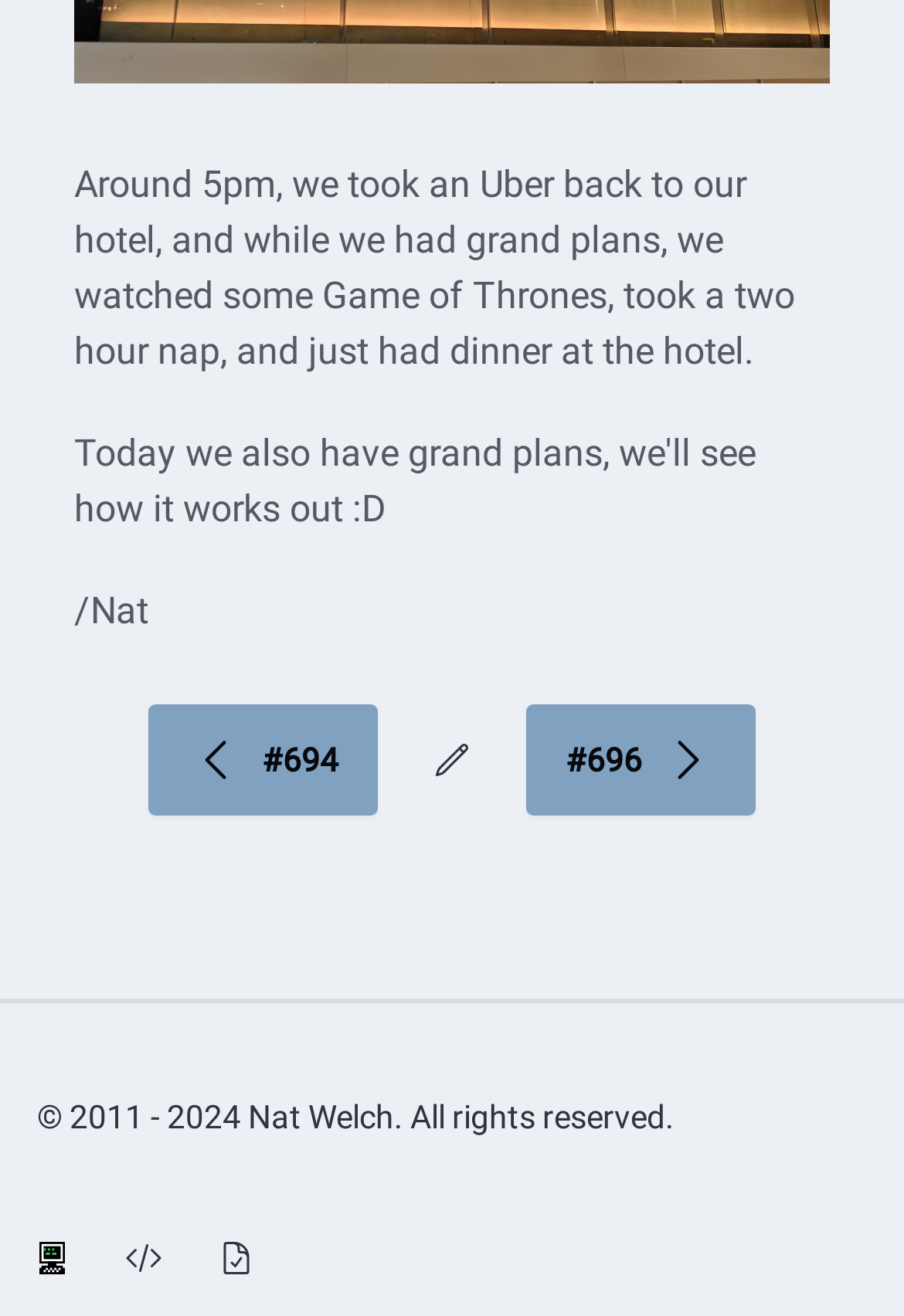Please provide the bounding box coordinate of the region that matches the element description: title="Edit this post on Github". Coordinates should be in the format (top-left x, top-left y, bottom-right x, bottom-right y) and all values should be between 0 and 1.

[0.436, 0.535, 0.564, 0.619]